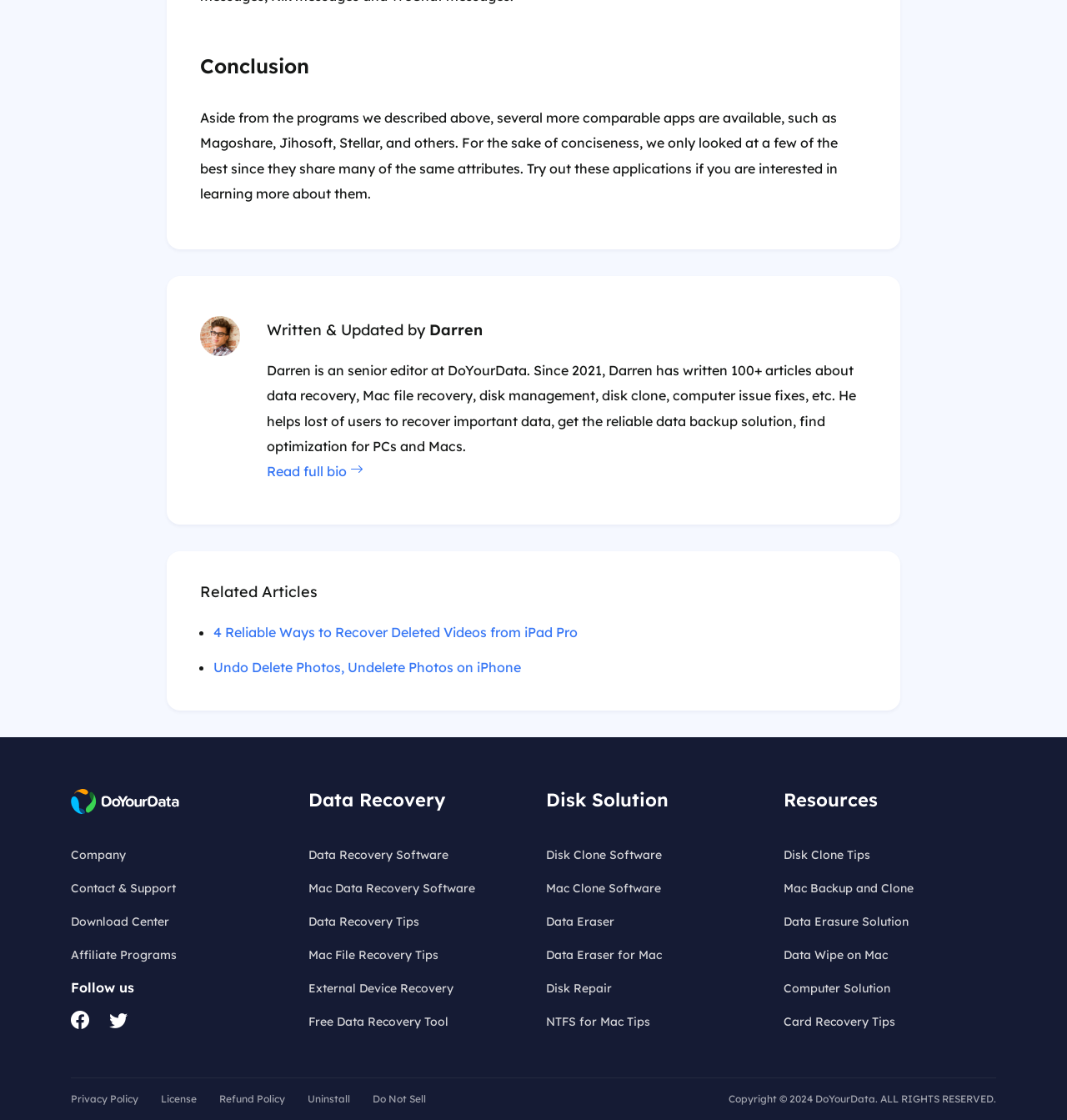Locate the bounding box coordinates of the element's region that should be clicked to carry out the following instruction: "Report an issue on this page". The coordinates need to be four float numbers between 0 and 1, i.e., [left, top, right, bottom].

None